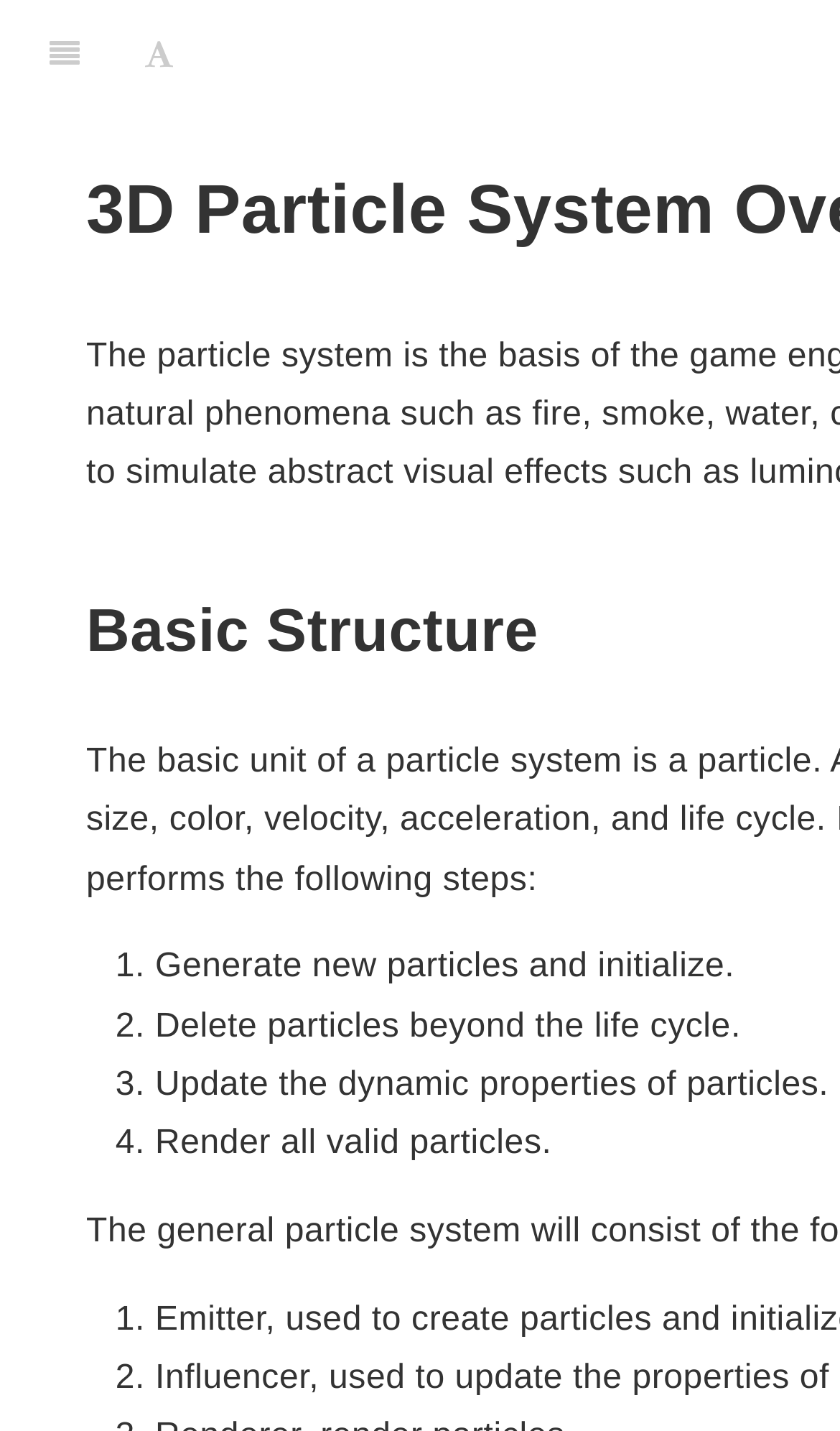Construct a thorough caption encompassing all aspects of the webpage.

The webpage is a manual for Cocos Creator 3.1, specifically focusing on the 3D Particle System. At the top, there are two links, one with an icon and another labeled "Font Settings". Below these links, there is a list of four items, each with a number marker (1., 2., 3., and 4.) and a brief description. The descriptions explain the functions of the 3D Particle System, including generating new particles, deleting particles beyond their life cycle, updating dynamic properties, and rendering valid particles.

Further down the page, there is another list with two items, also with number markers (1. and 2.). The content of this list is not specified, but it appears to be a continuation of the previous list or a related set of instructions.